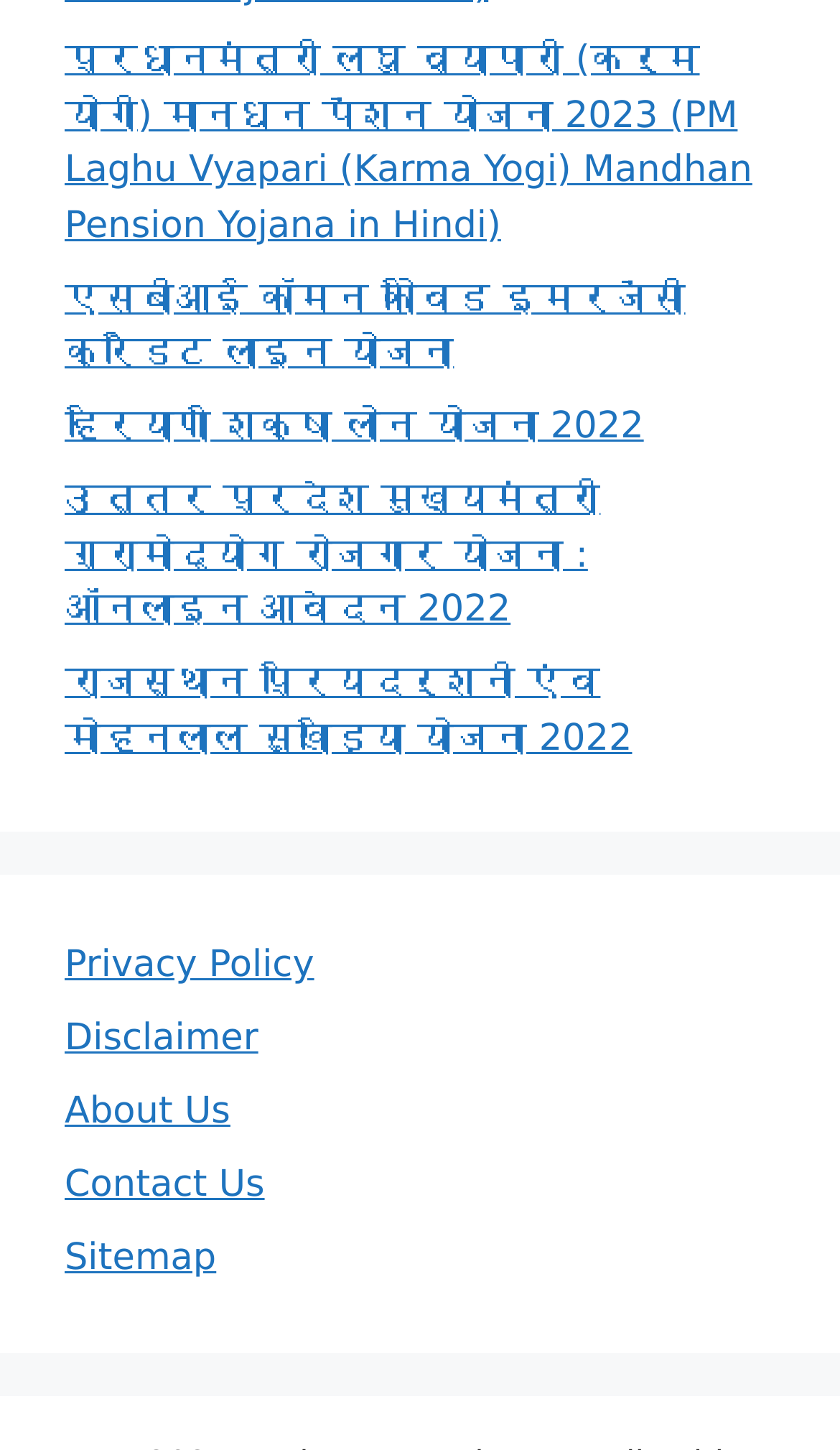Determine the bounding box coordinates for the area you should click to complete the following instruction: "Check Privacy Policy".

[0.077, 0.651, 0.374, 0.681]